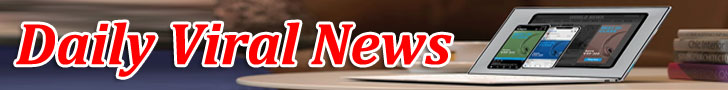What is the purpose of the banner?
Based on the image, give a one-word or short phrase answer.

To appeal to a tech-savvy audience